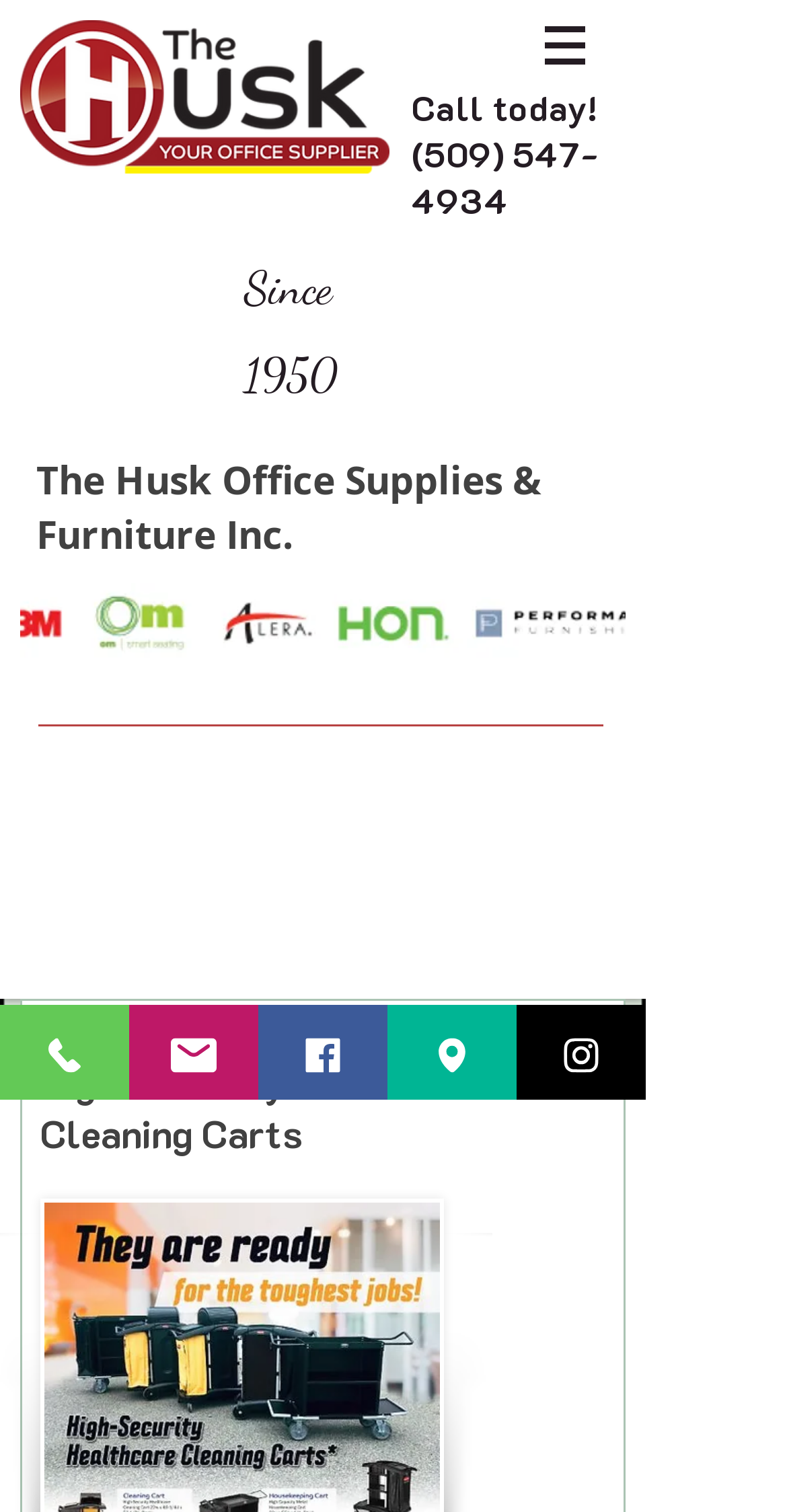Using the element description (509) 547-4934, predict the bounding box coordinates for the UI element. Provide the coordinates in (top-left x, top-left y, bottom-right x, bottom-right y) format with values ranging from 0 to 1.

[0.523, 0.087, 0.762, 0.147]